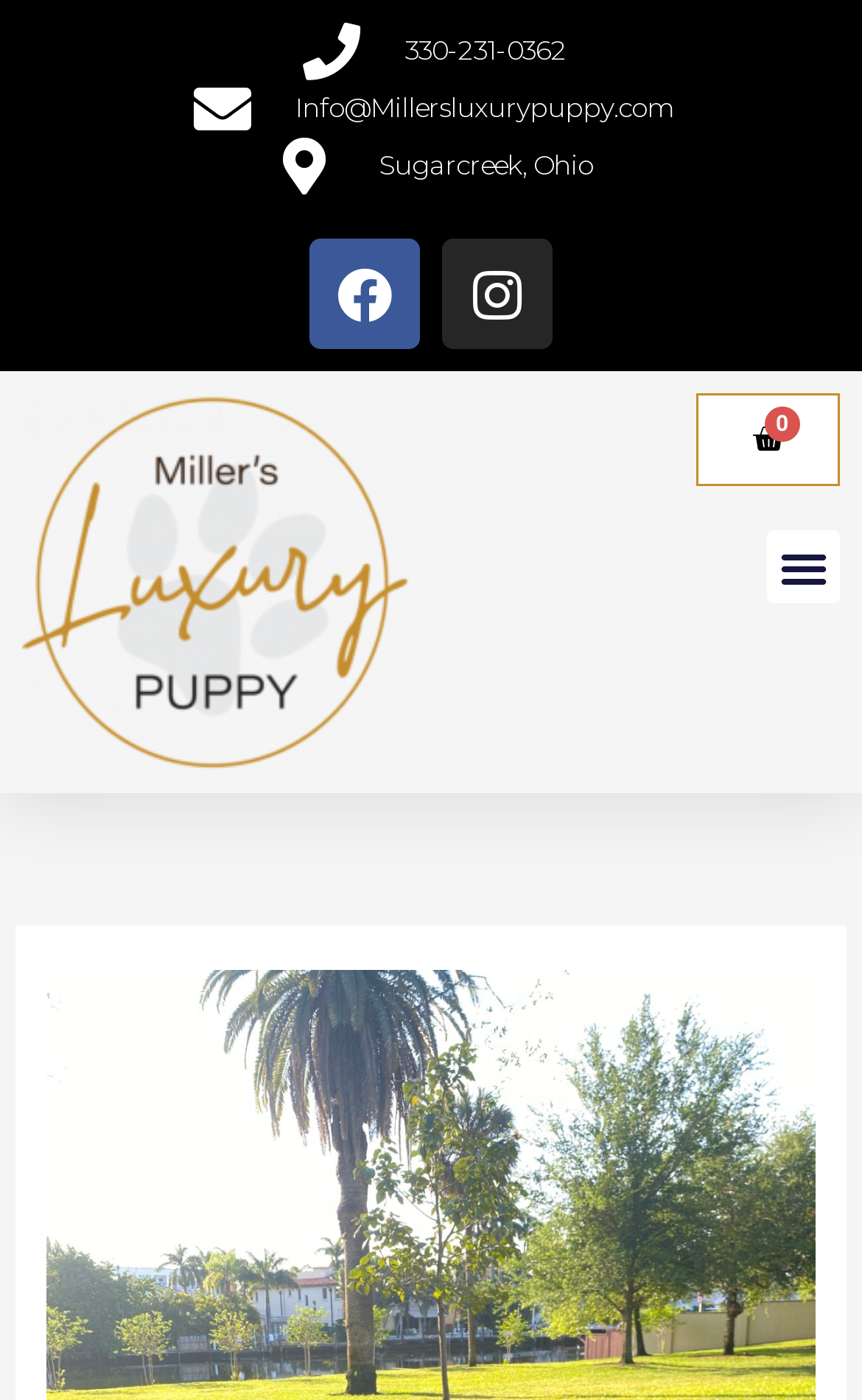What is the name of the logo image?
Please utilize the information in the image to give a detailed response to the question.

I found the logo image by looking at the image element with the description 'cropped-millers-luxury-logo.png' which is located at the top-left of the webpage.